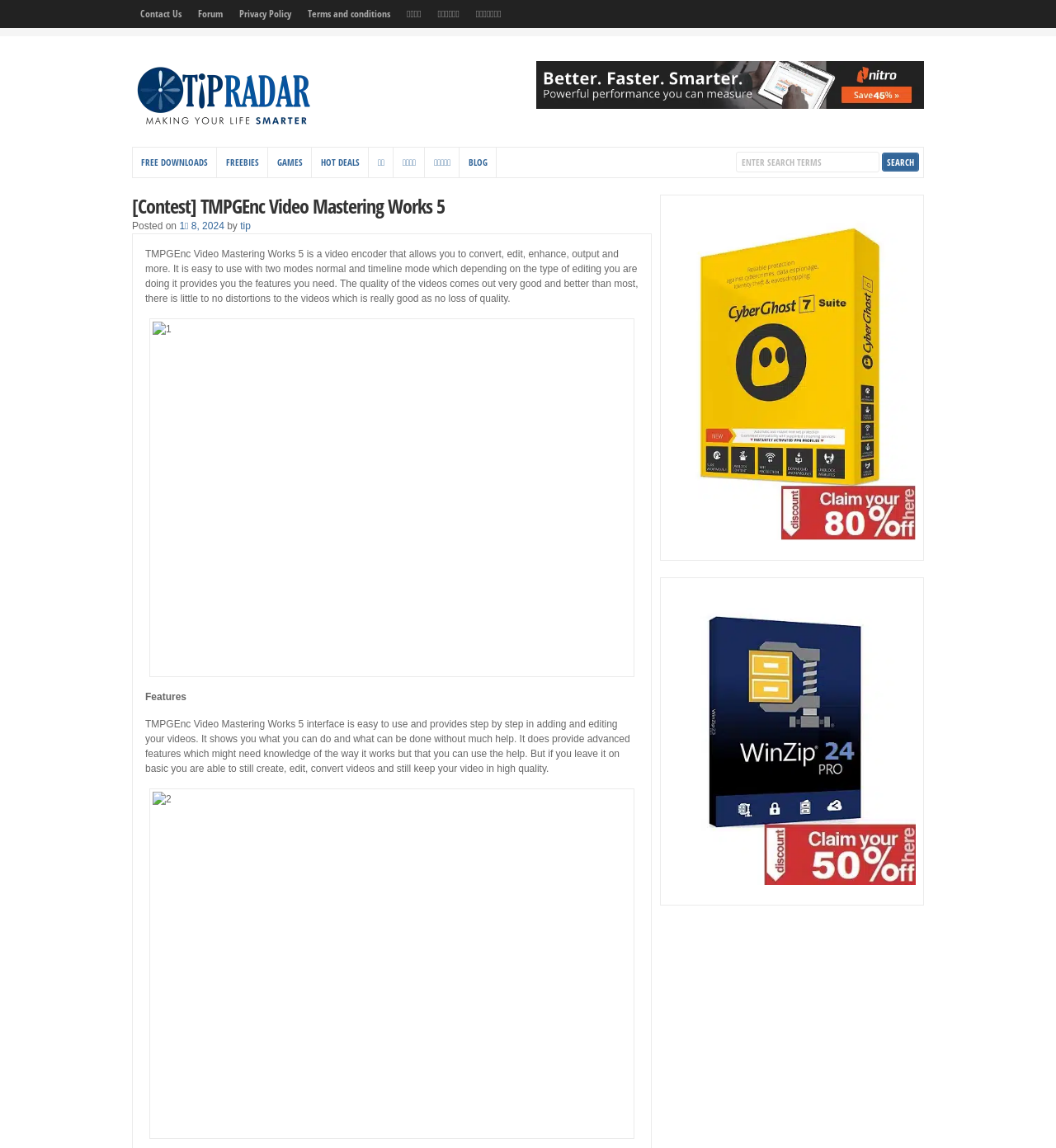How many modes does the software have?
Examine the image closely and answer the question with as much detail as possible.

I found the answer by reading the description of the software, which says it has 'two modes normal and timeline mode'. This indicates that the software has two different modes of operation.